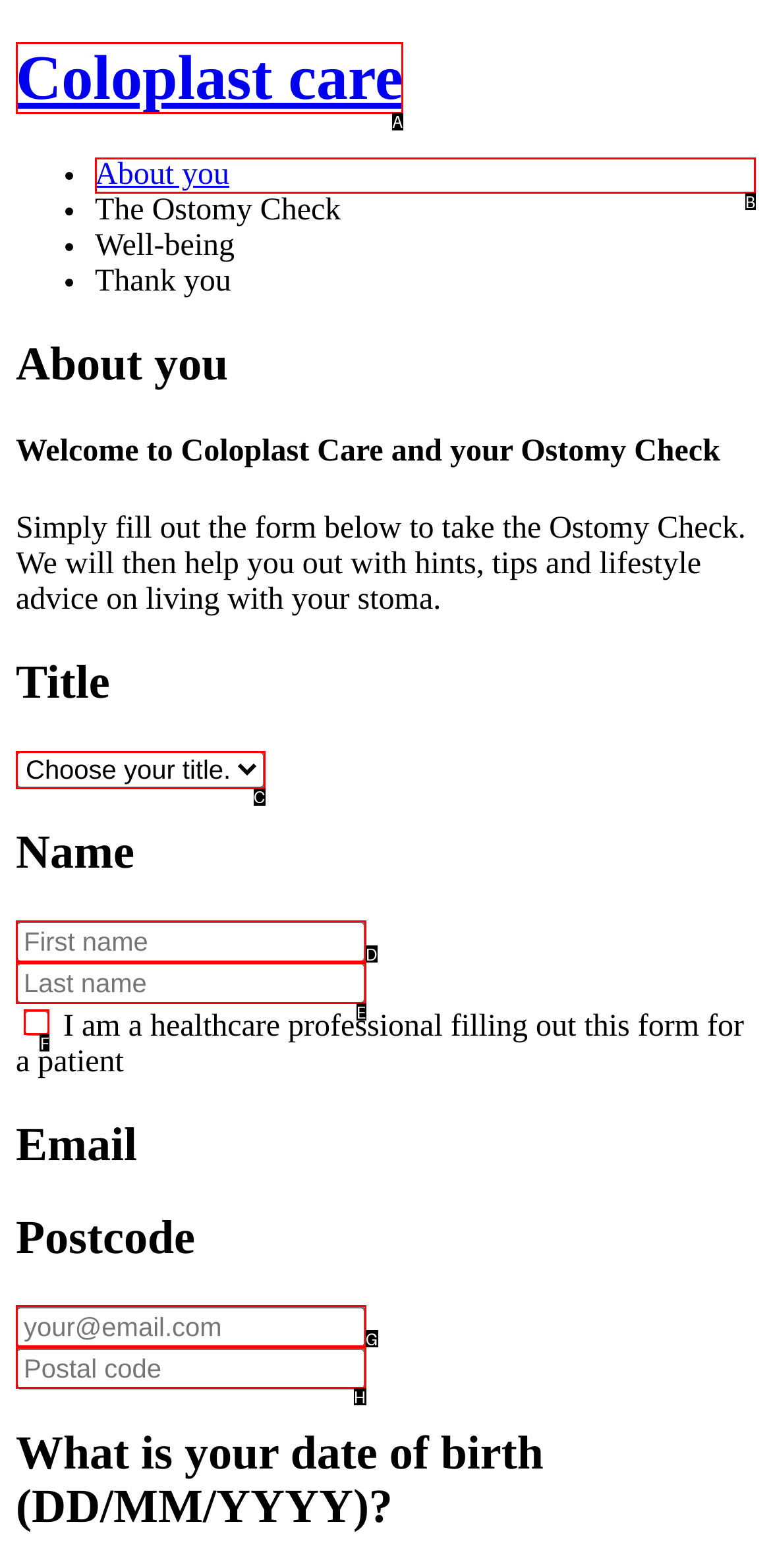Select the correct HTML element to complete the following task: Check the box if you are a healthcare professional
Provide the letter of the choice directly from the given options.

F